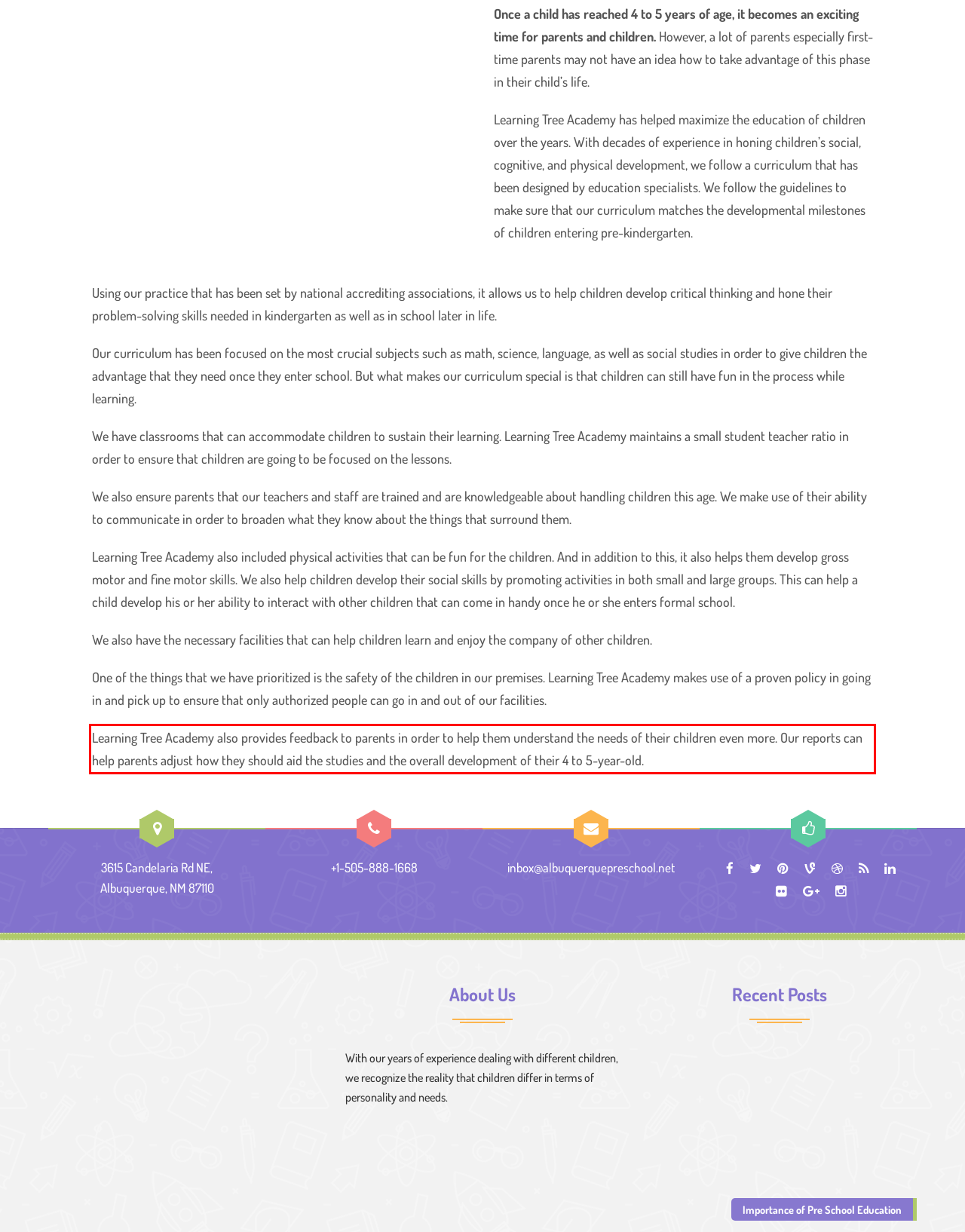Please perform OCR on the text within the red rectangle in the webpage screenshot and return the text content.

Learning Tree Academy also provides feedback to parents in order to help them understand the needs of their children even more. Our reports can help parents adjust how they should aid the studies and the overall development of their 4 to 5-year-old.